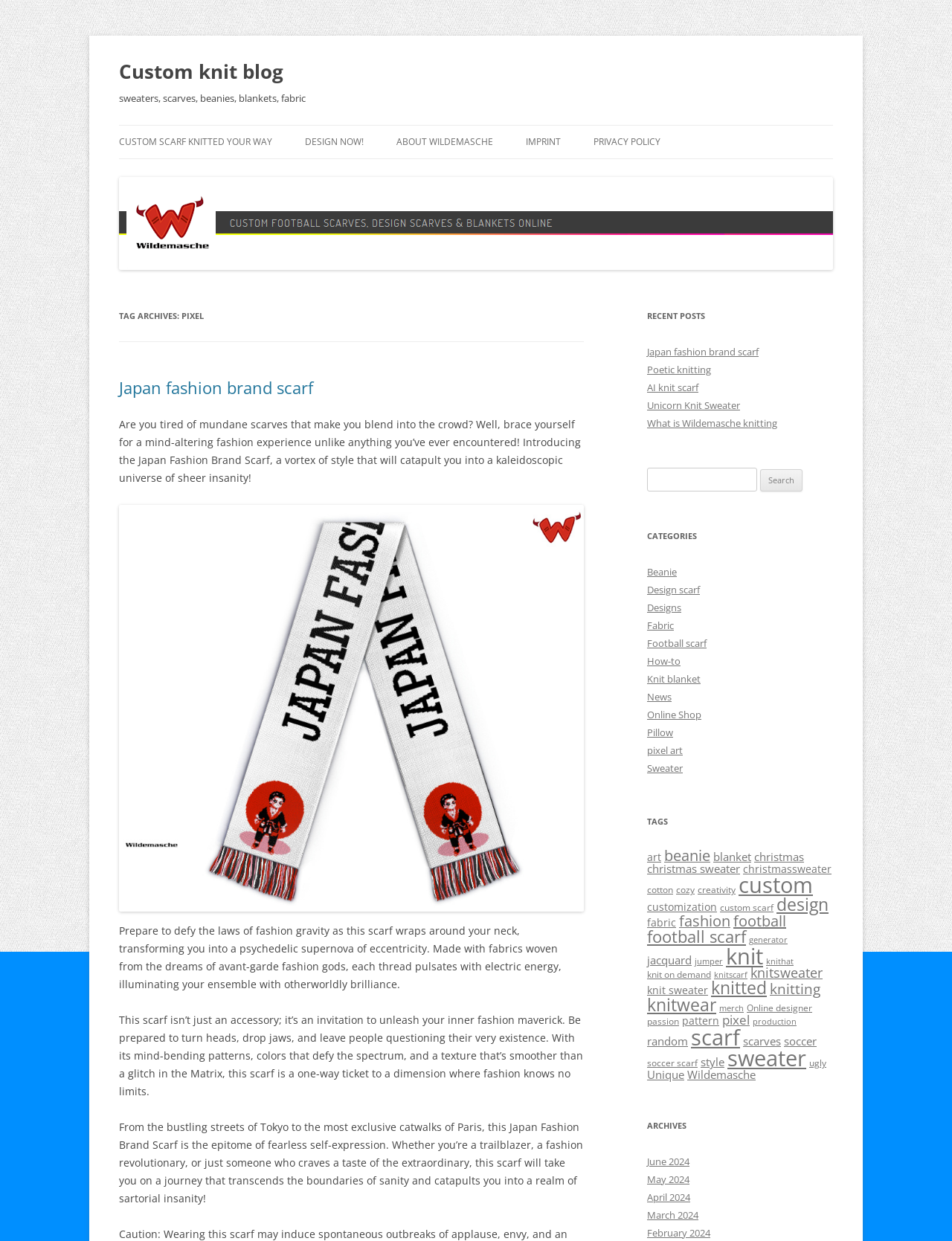What is the principal heading displayed on the webpage?

Custom knit blog